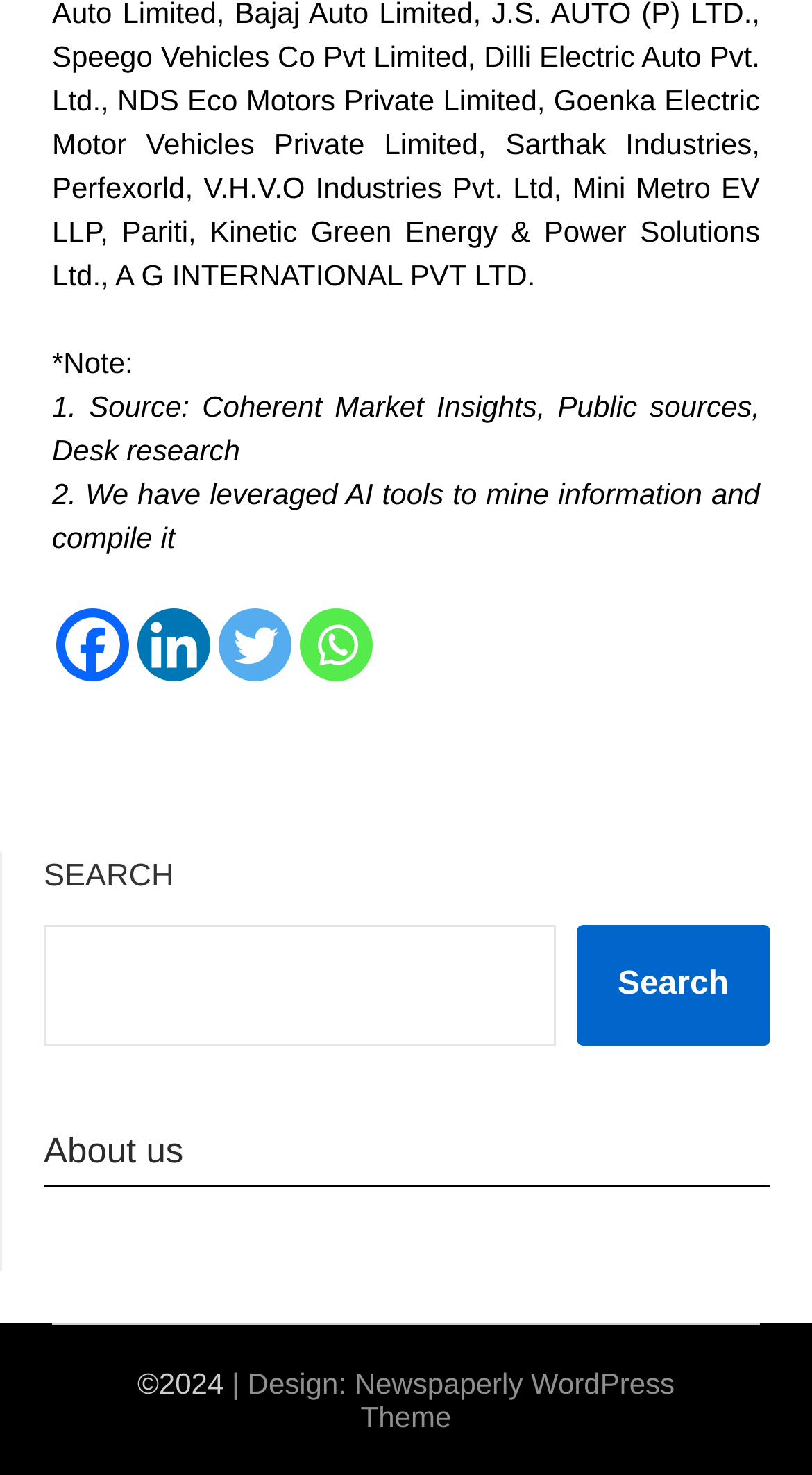Using the details from the image, please elaborate on the following question: What is the purpose of the search box?

The answer can be inferred from the presence of a search box element with the text 'SEARCH' and a button with the text 'Search' which are located in the middle of the webpage.